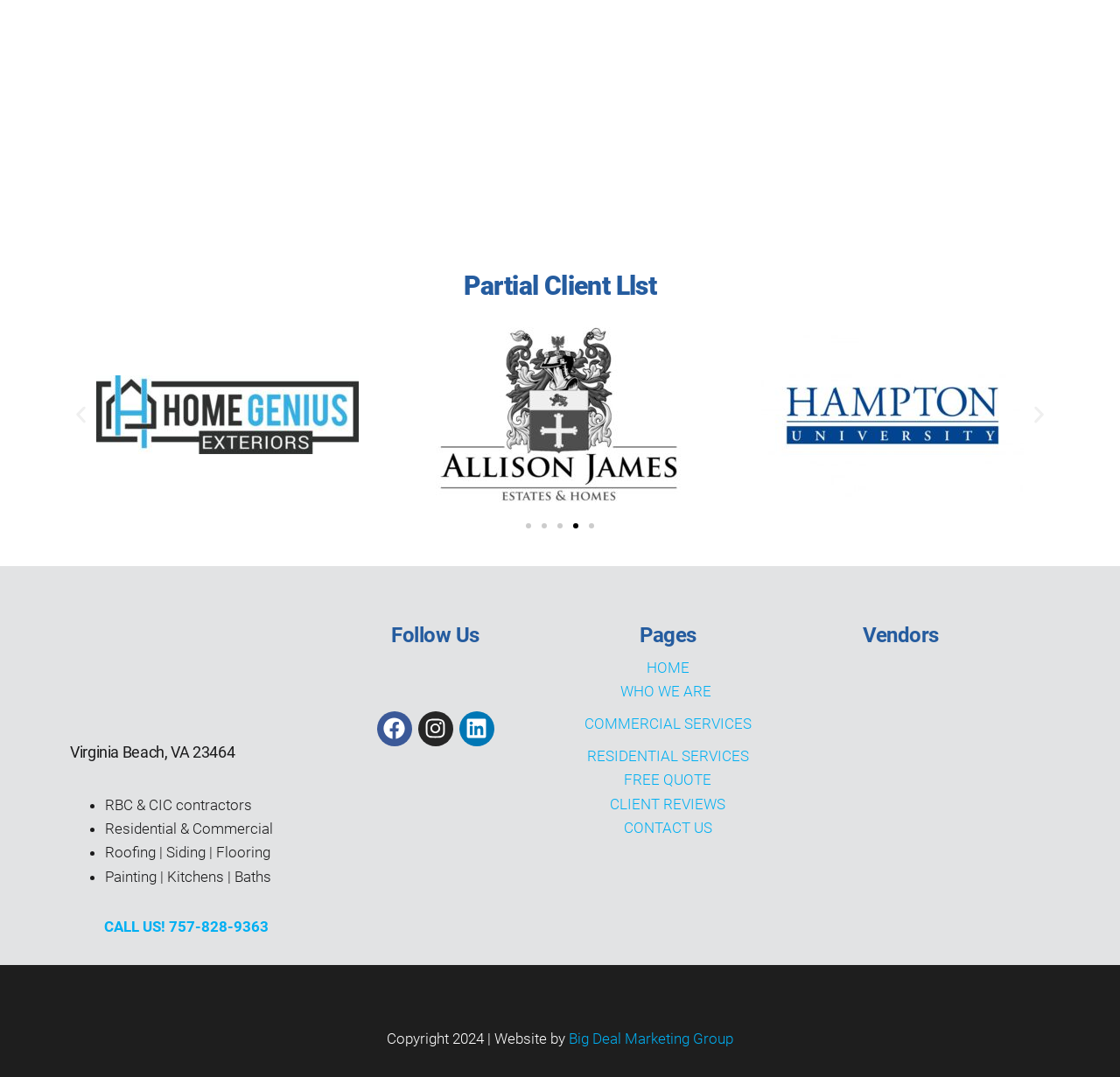Please locate the bounding box coordinates of the element that should be clicked to complete the given instruction: "View CLIENT REVIEWS".

[0.545, 0.738, 0.648, 0.754]